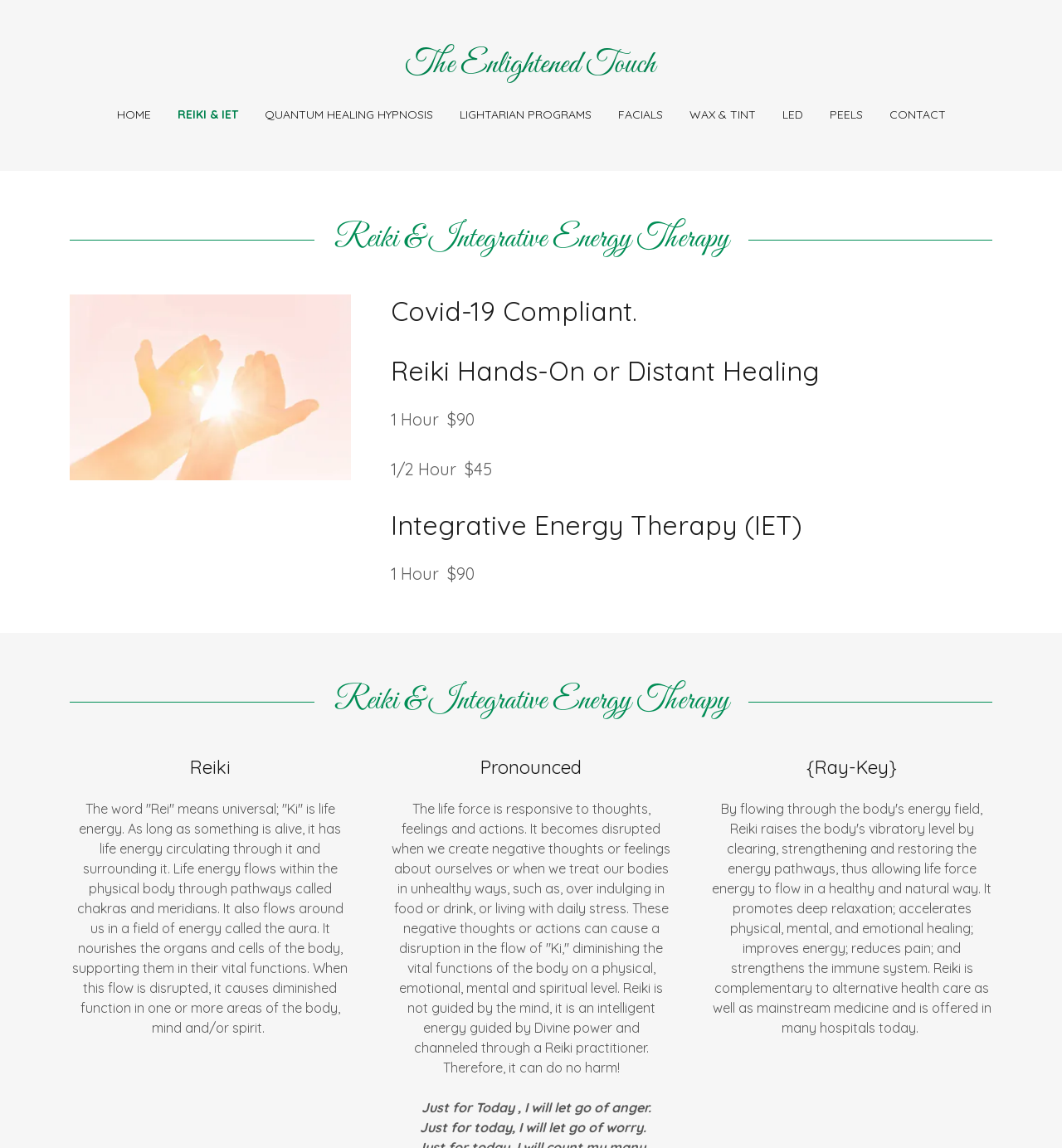Please mark the bounding box coordinates of the area that should be clicked to carry out the instruction: "Click on the 'REIKI & IET' link".

[0.167, 0.091, 0.224, 0.108]